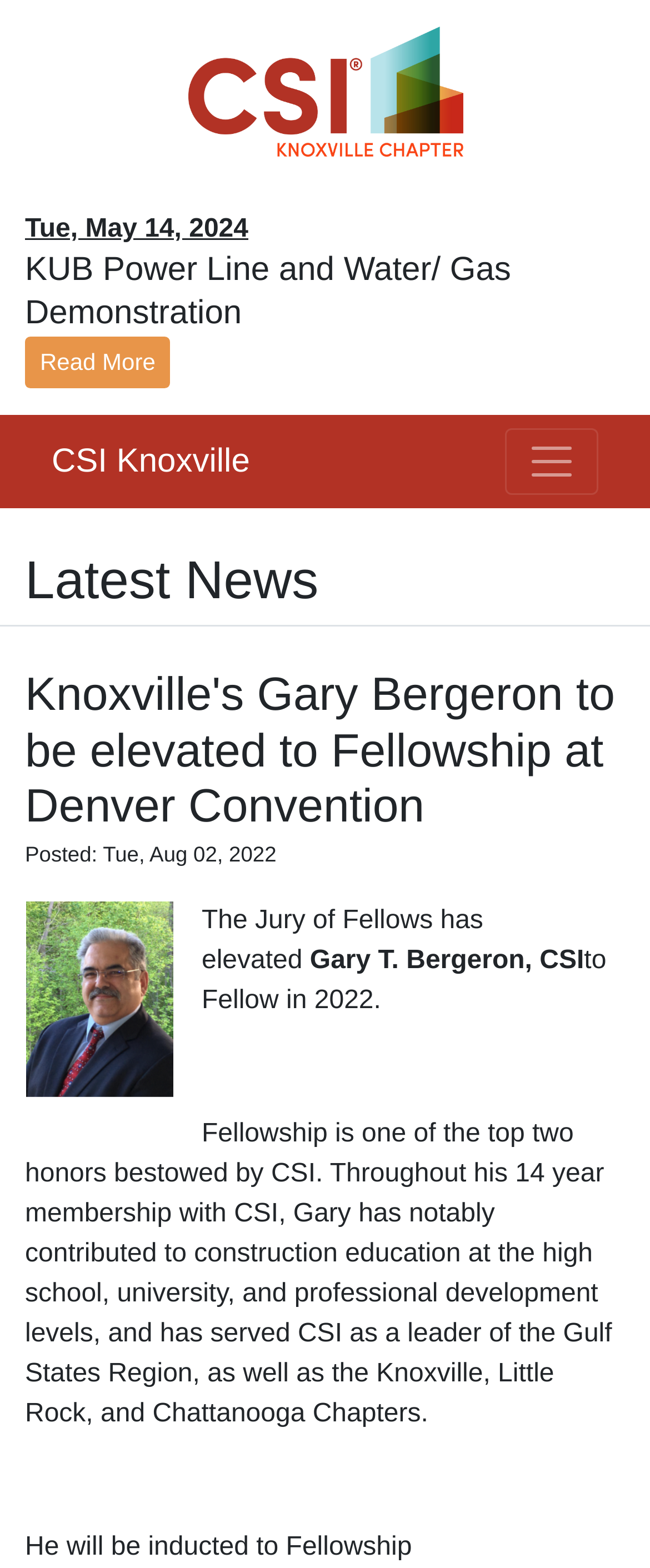Provide a brief response using a word or short phrase to this question:
What is the current state of the navigation button?

Not expanded